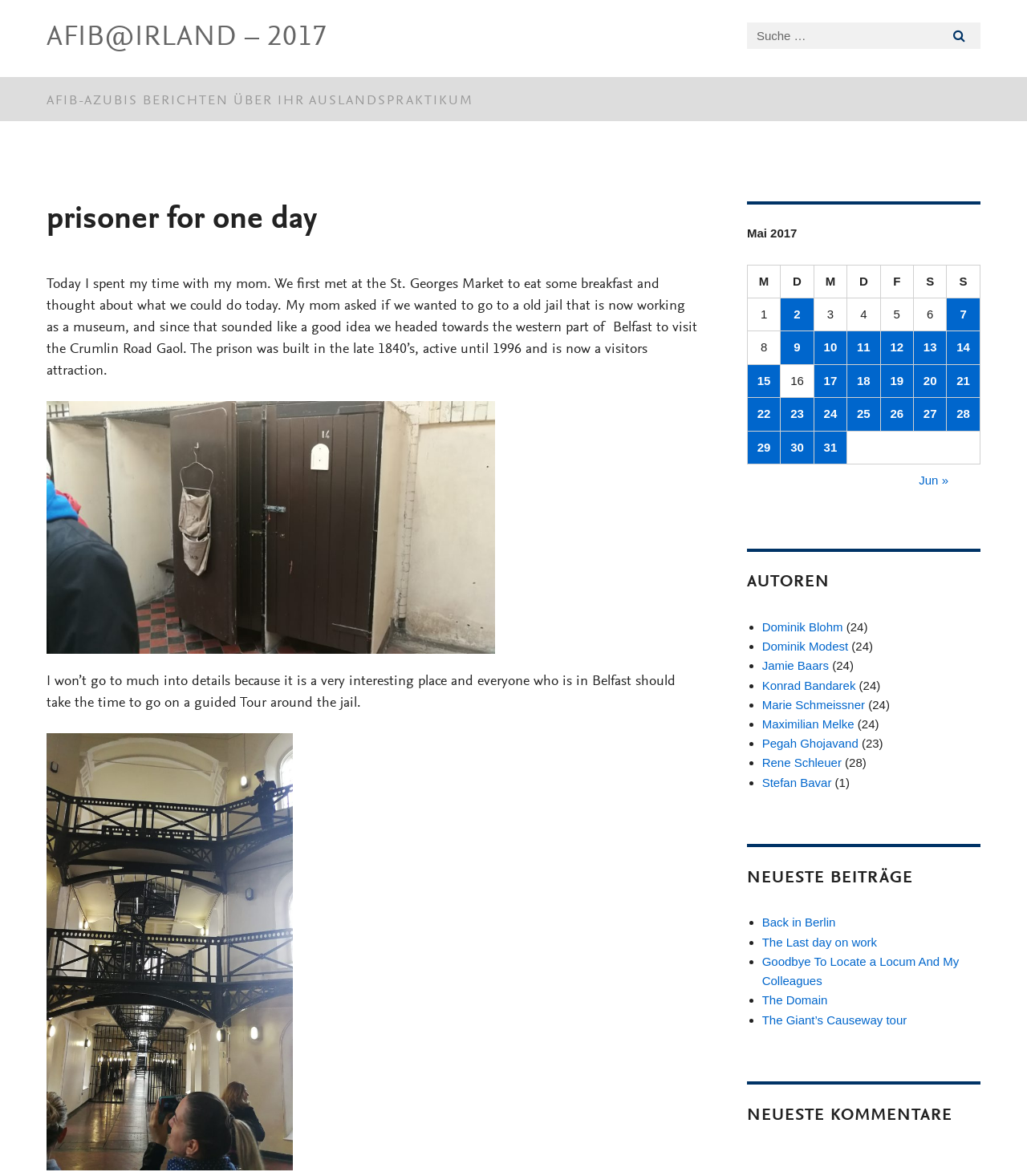Please identify the primary heading of the webpage and give its text content.

prisoner for one day